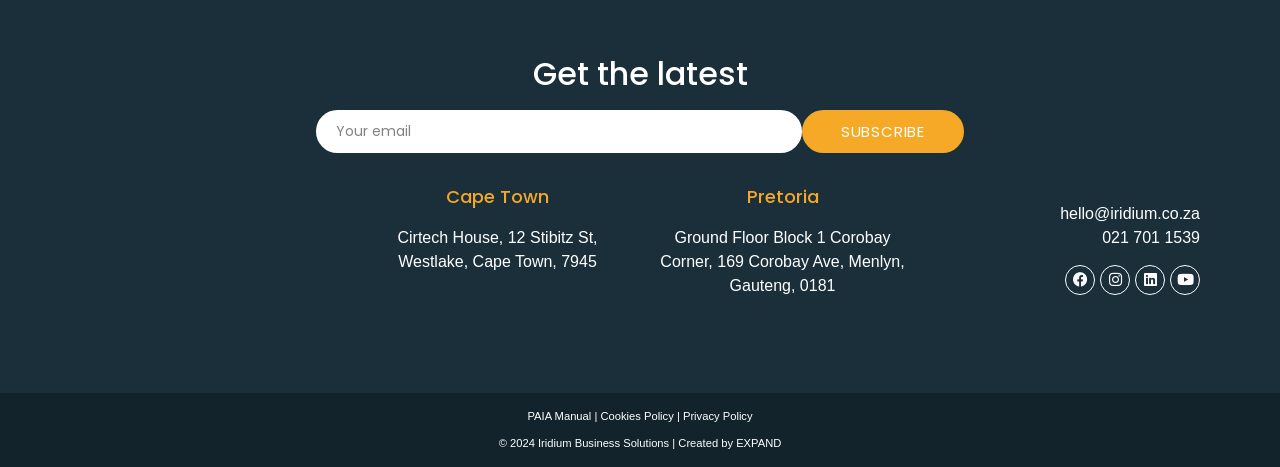Please specify the bounding box coordinates for the clickable region that will help you carry out the instruction: "Subscribe to newsletter".

[0.627, 0.237, 0.753, 0.329]